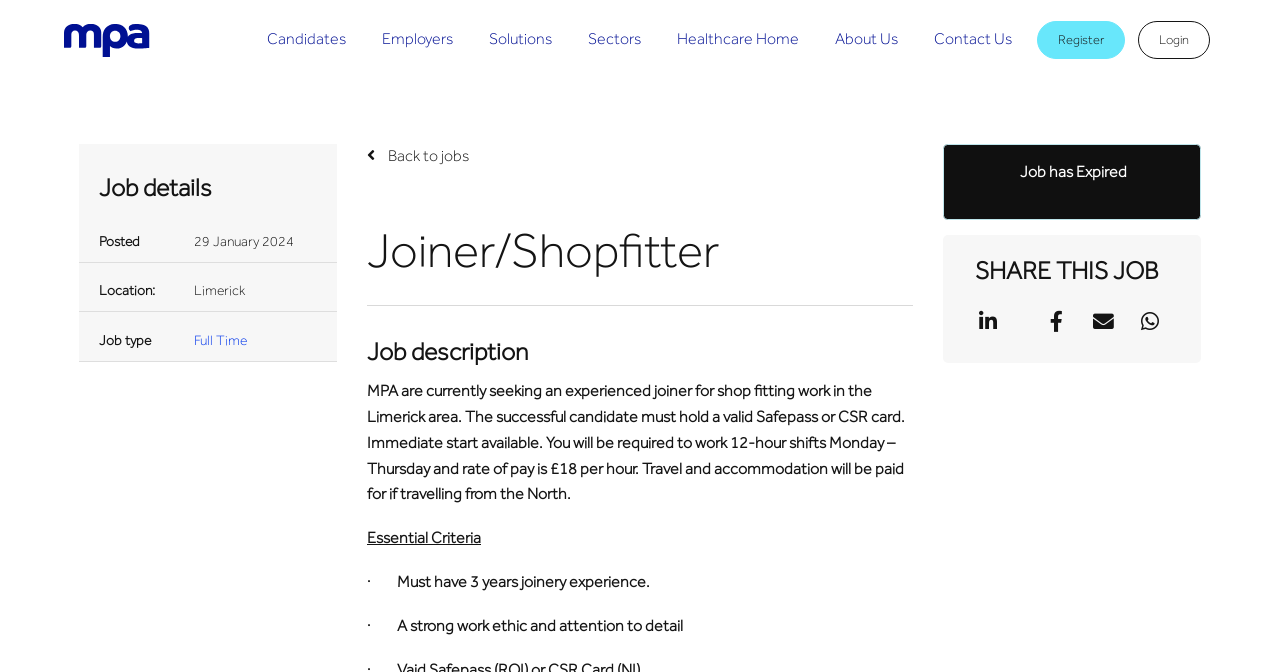Can you identify the bounding box coordinates of the clickable region needed to carry out this instruction: 'Click on the 'Login' link'? The coordinates should be four float numbers within the range of 0 to 1, stated as [left, top, right, bottom].

[0.889, 0.031, 0.945, 0.088]